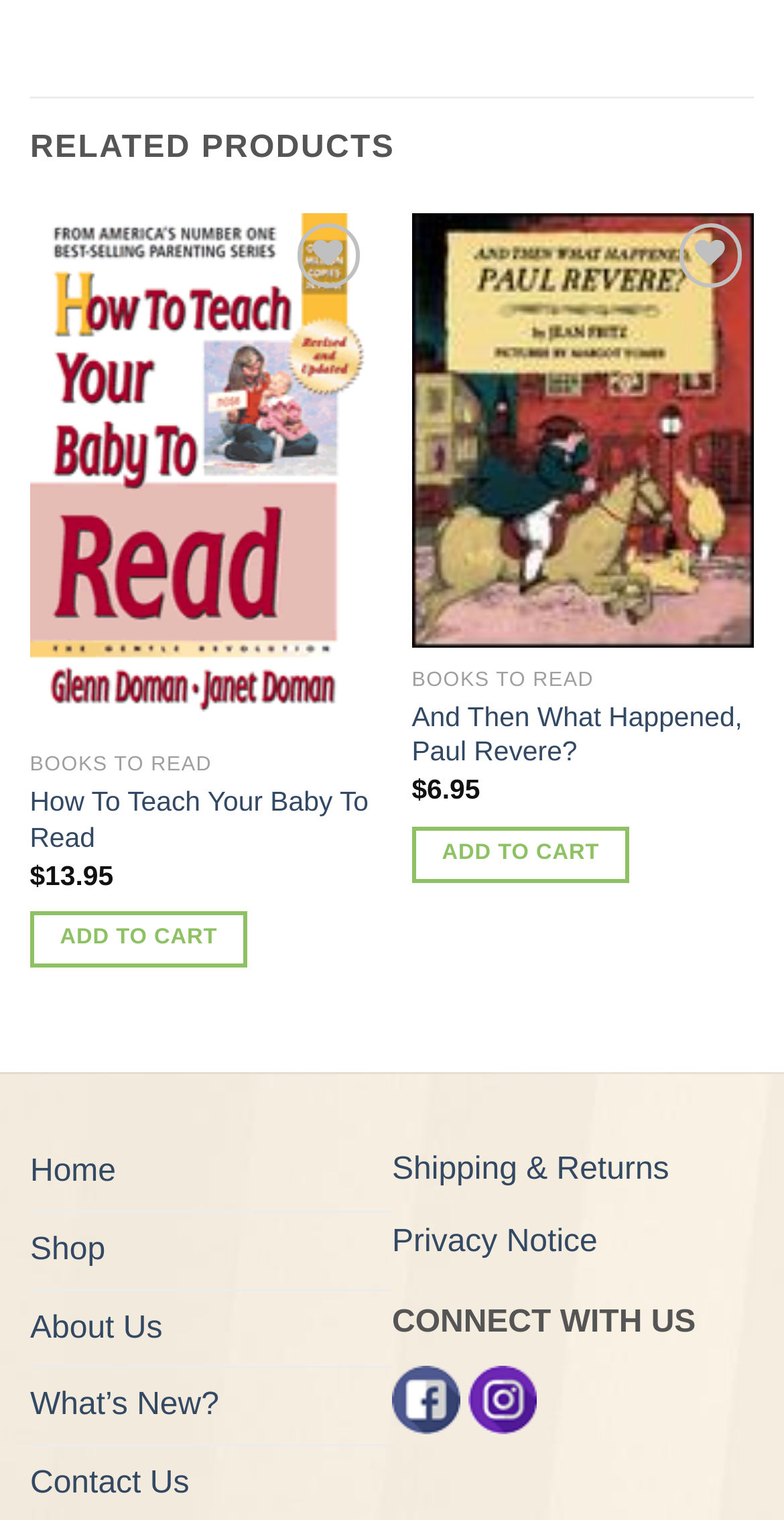Locate the bounding box of the UI element defined by this description: "parent_node: Contact Us title="Toggle menu"". The coordinates should be given as four float numbers between 0 and 1, formatted as [left, top, right, bottom].

None